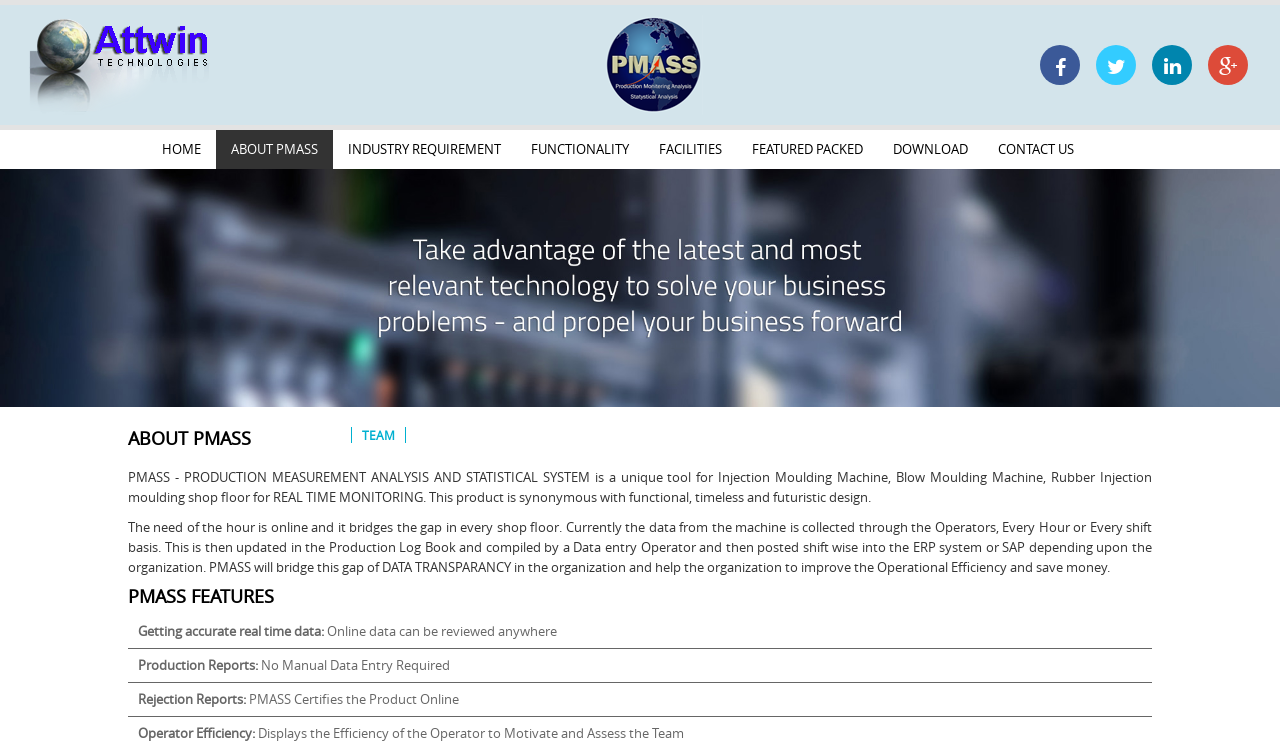What is the purpose of PMASS?
Look at the image and construct a detailed response to the question.

The purpose of PMASS is to provide REAL TIME MONITORING for Injection Moulding Machine, Blow Moulding Machine, Rubber Injection moulding shop floor. This information is obtained from the StaticText element with the text 'PMASS - PRODUCTION MEASUREMENT ANALYSIS AND STATISTICAL SYSTEM is a unique tool for Injection Moulding Machine, Blow Moulding Machine, Rubber Injection moulding shop floor for REAL TIME MONITORING.'